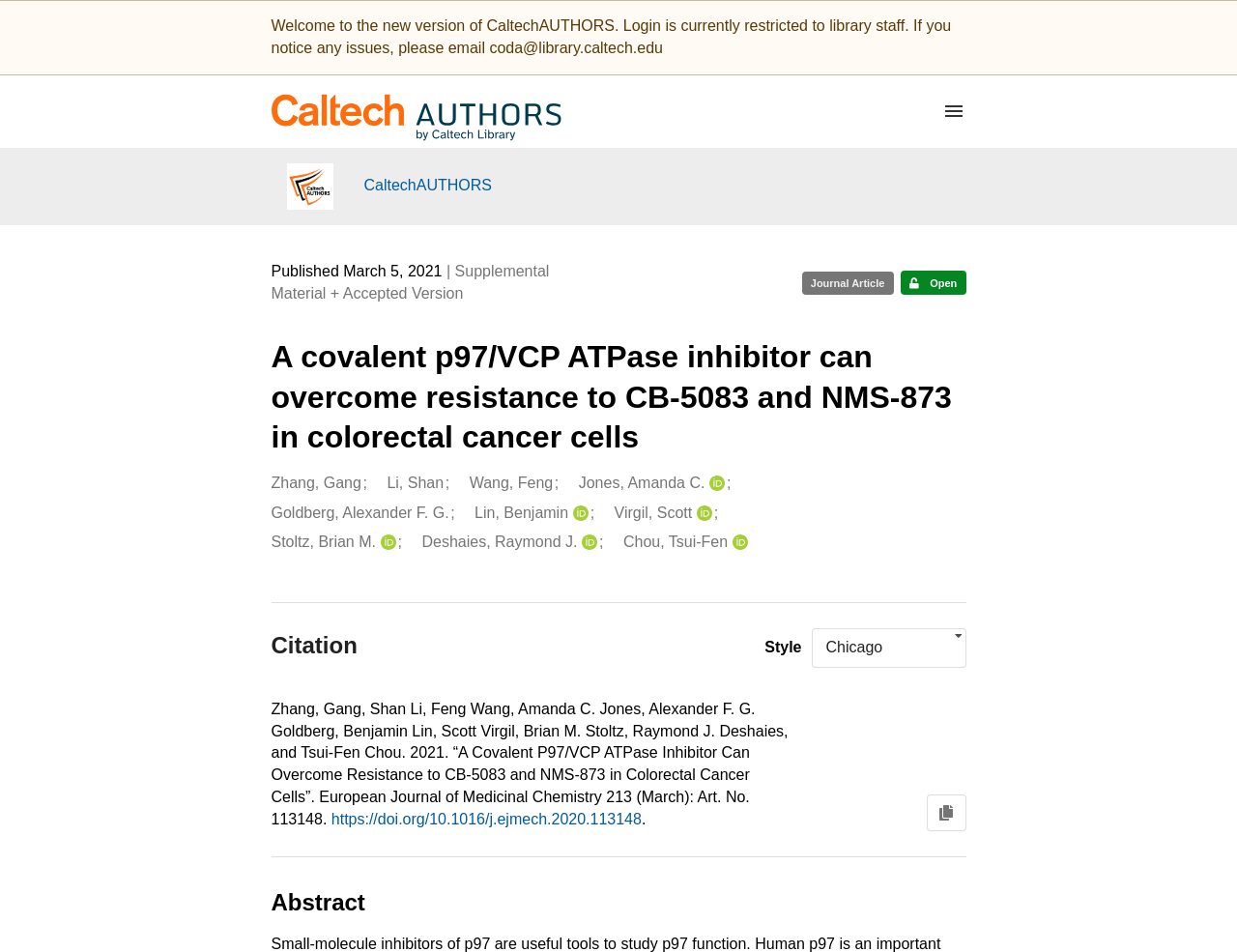Find the bounding box coordinates of the element I should click to carry out the following instruction: "Read the abstract".

[0.219, 0.933, 0.781, 0.964]